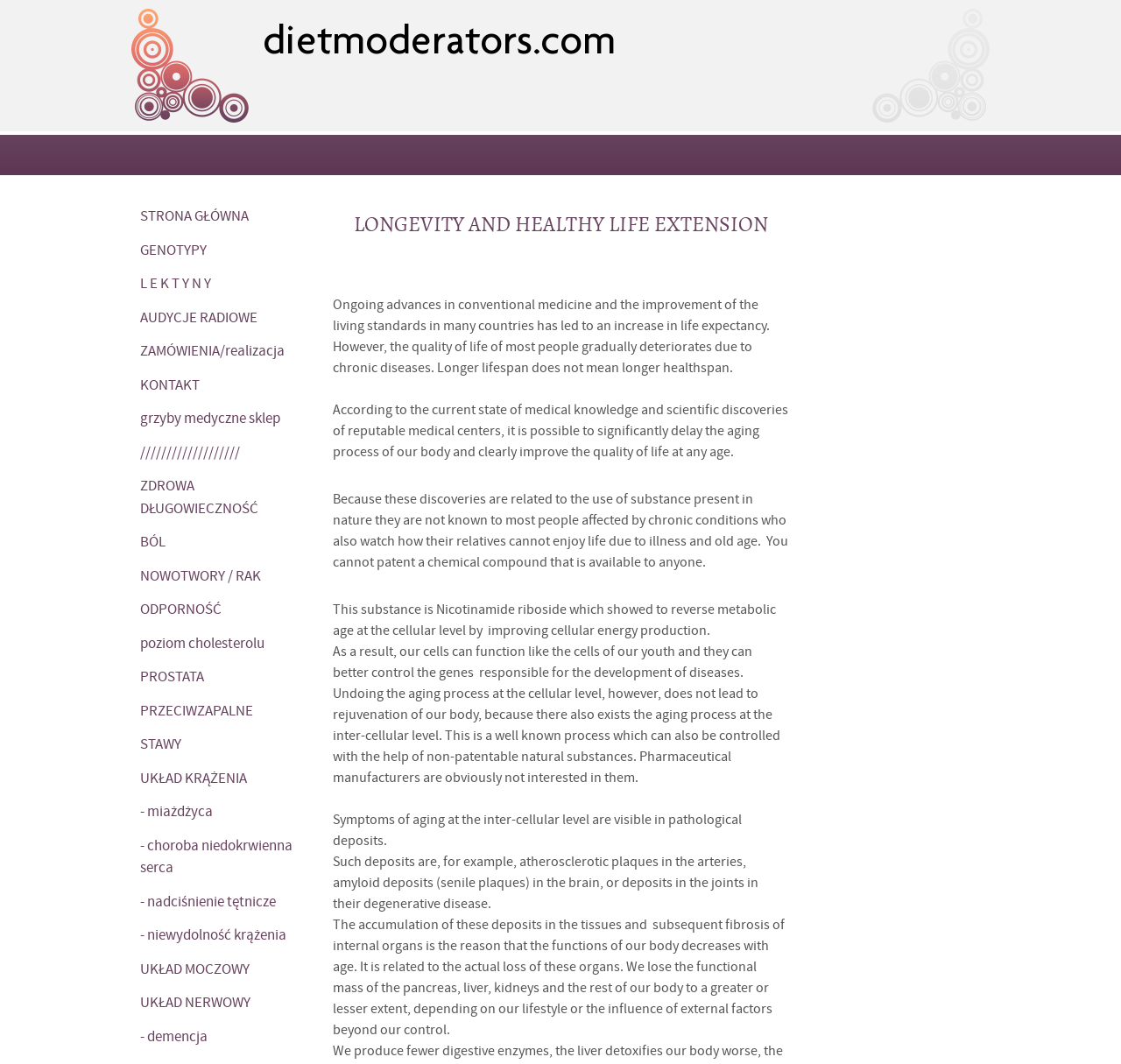Pinpoint the bounding box coordinates of the element that must be clicked to accomplish the following instruction: "Contact us". The coordinates should be in the format of four float numbers between 0 and 1, i.e., [left, top, right, bottom].

[0.117, 0.348, 0.273, 0.377]